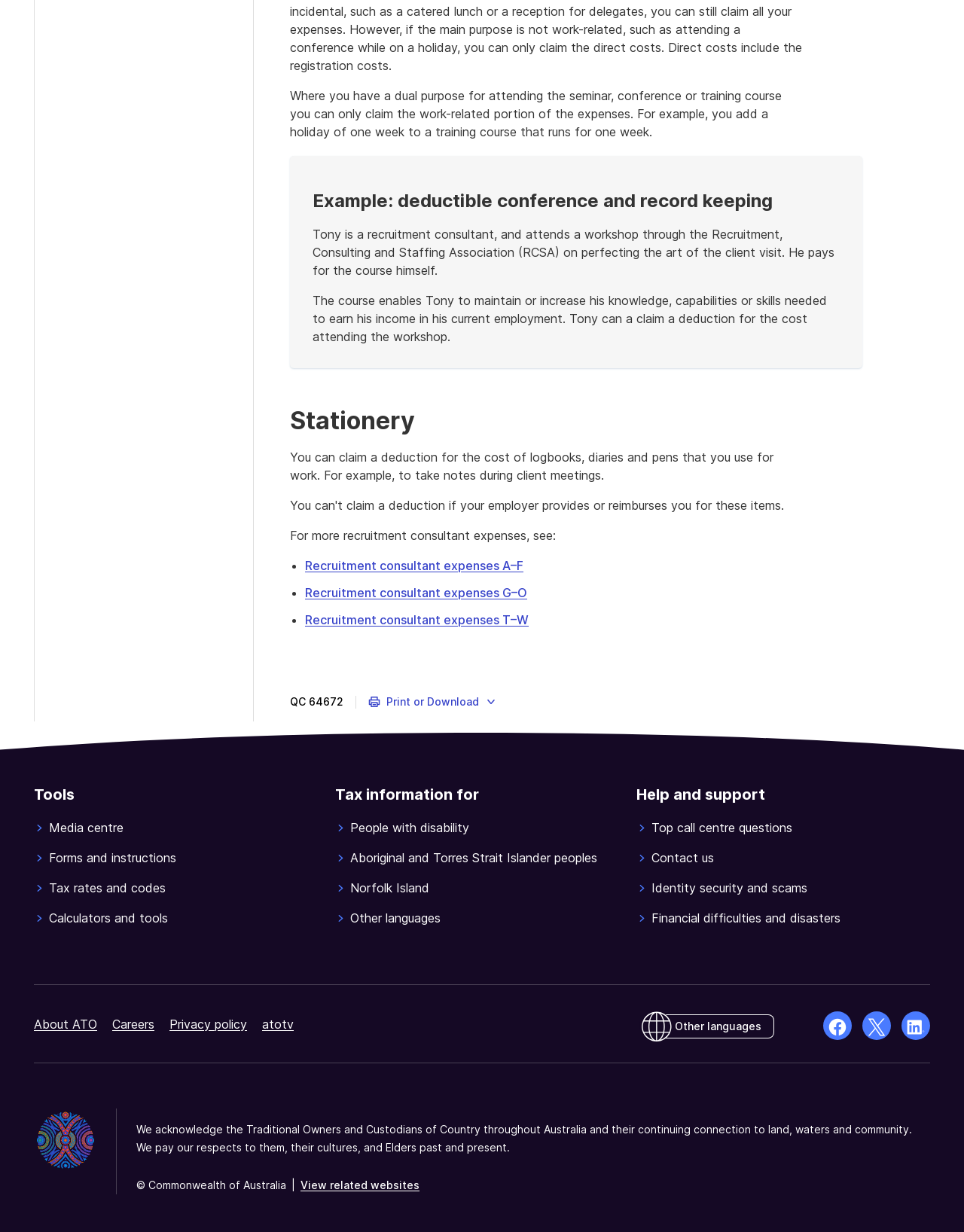Locate the bounding box coordinates of the clickable area to execute the instruction: "Click the 'Print or Download' button". Provide the coordinates as four float numbers between 0 and 1, represented as [left, top, right, bottom].

[0.369, 0.587, 0.528, 0.608]